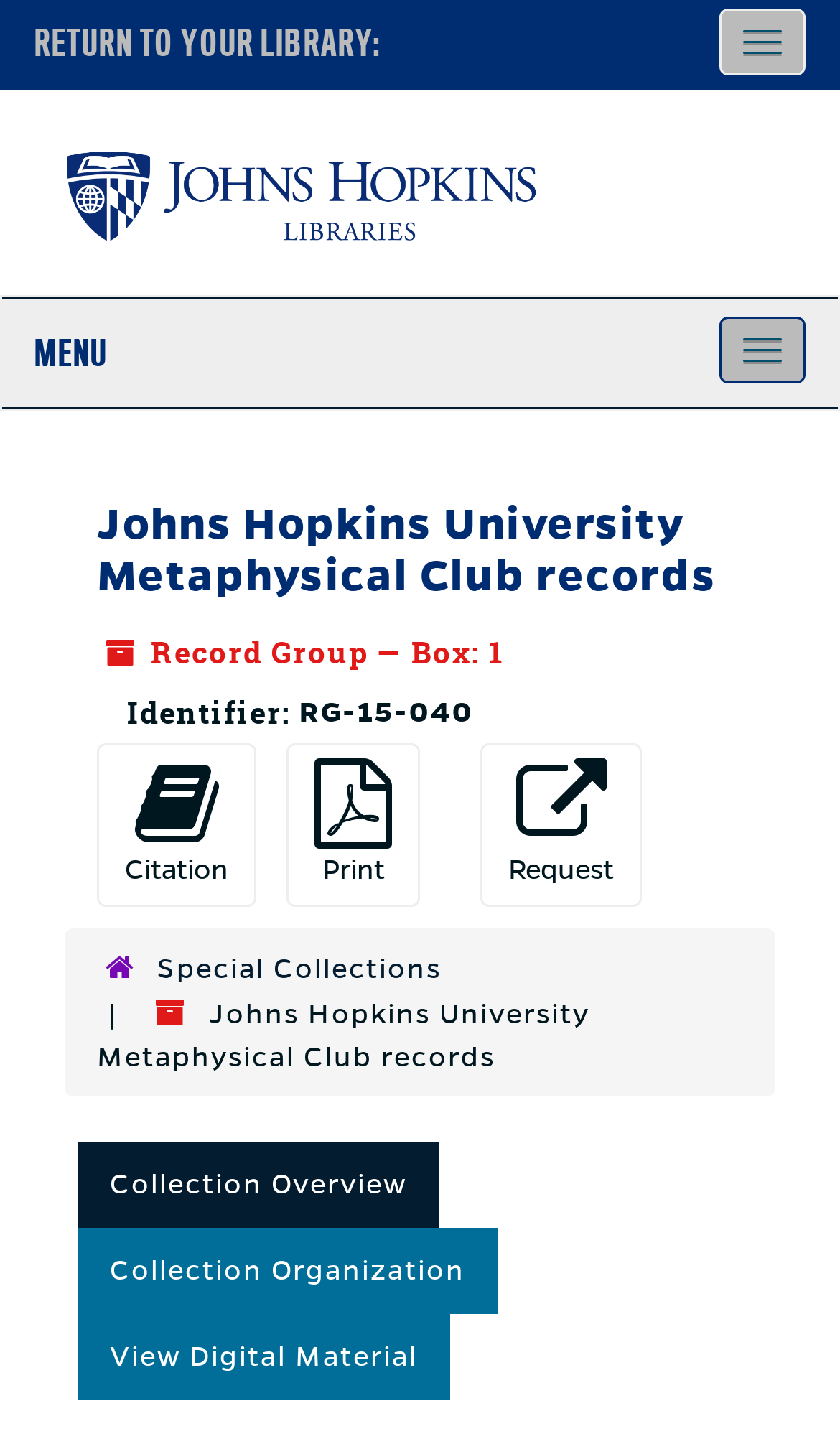Please identify the coordinates of the bounding box that should be clicked to fulfill this instruction: "Print the page".

[0.341, 0.517, 0.5, 0.631]